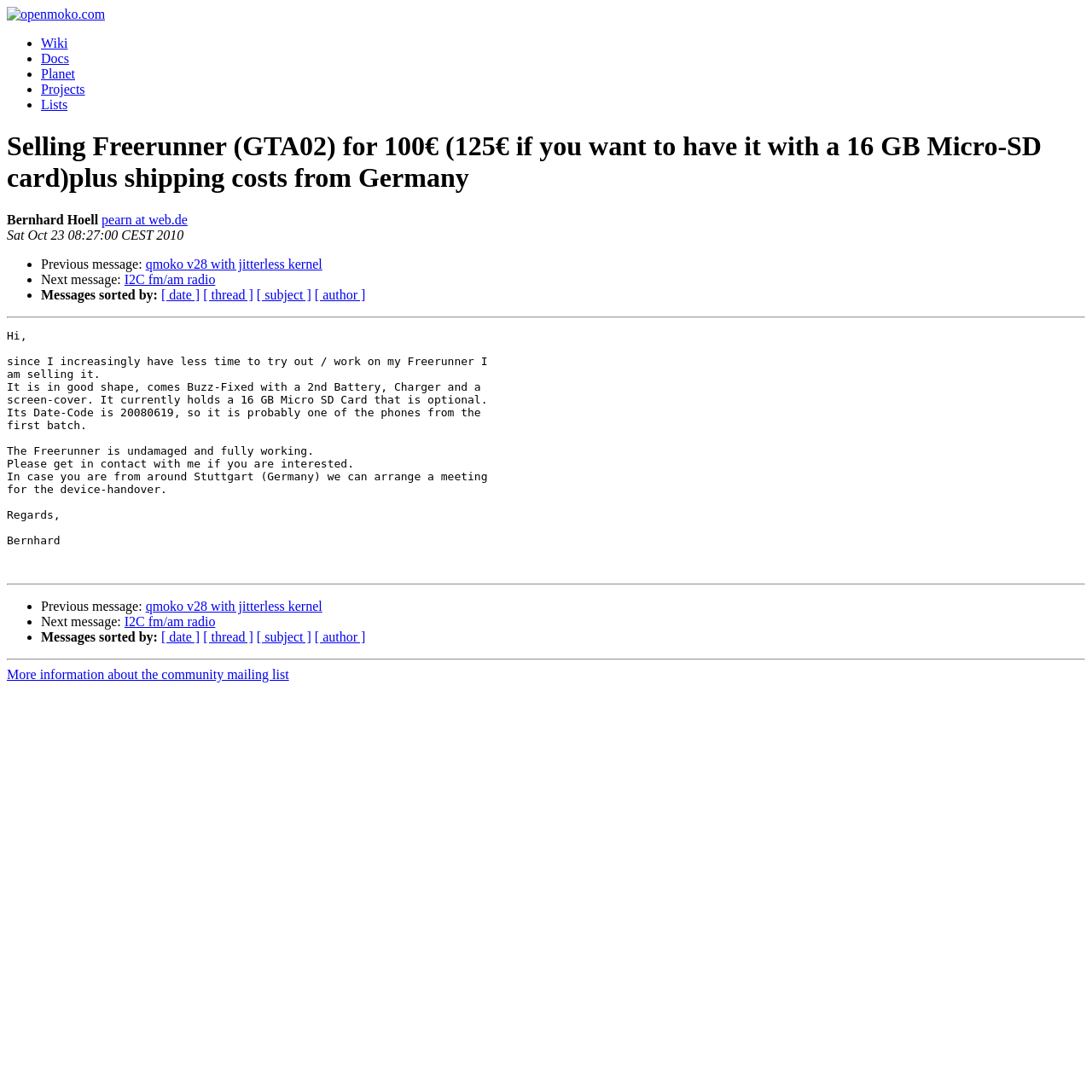Please specify the bounding box coordinates of the element that should be clicked to execute the given instruction: 'Contact Bernhard'. Ensure the coordinates are four float numbers between 0 and 1, expressed as [left, top, right, bottom].

[0.093, 0.194, 0.172, 0.208]